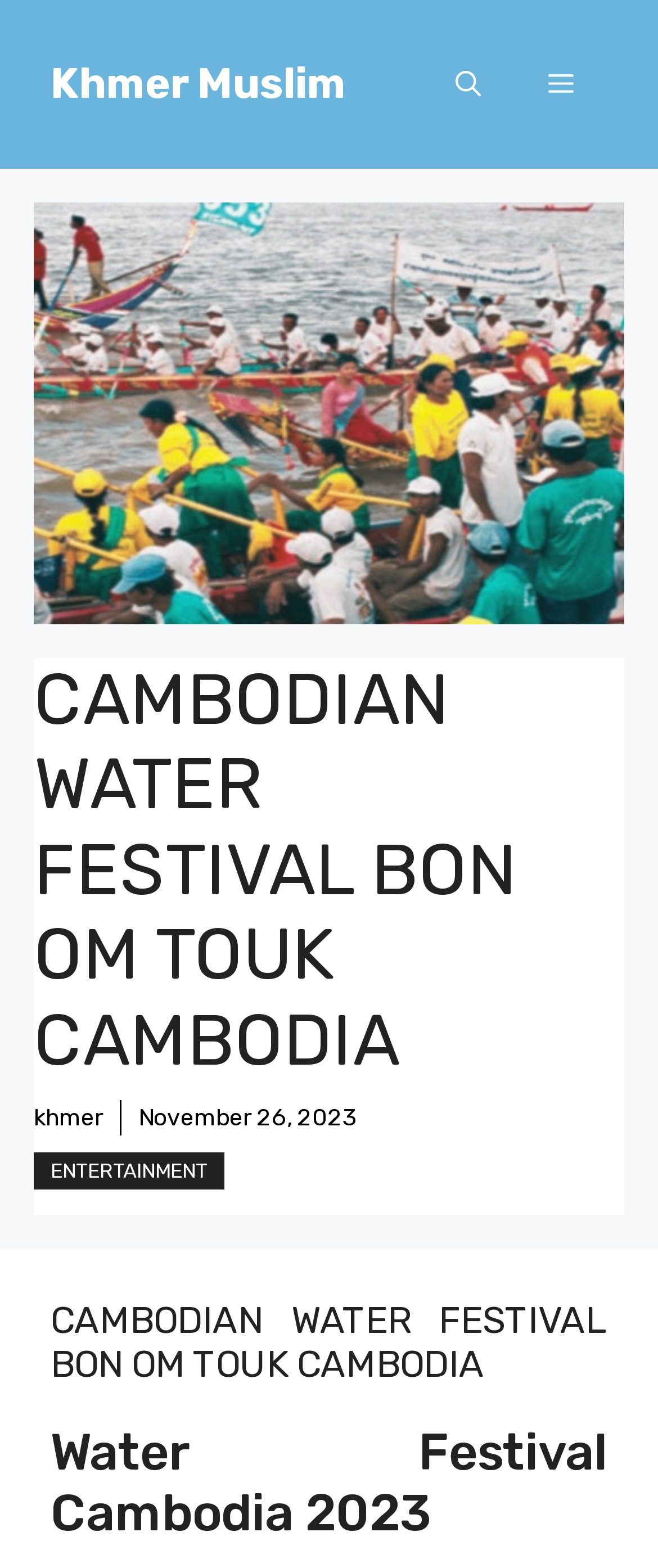Locate the UI element described by Menu and provide its bounding box coordinates. Use the format (top-left x, top-left y, bottom-right x, bottom-right y) with all values as floating point numbers between 0 and 1.

[0.782, 0.022, 0.923, 0.086]